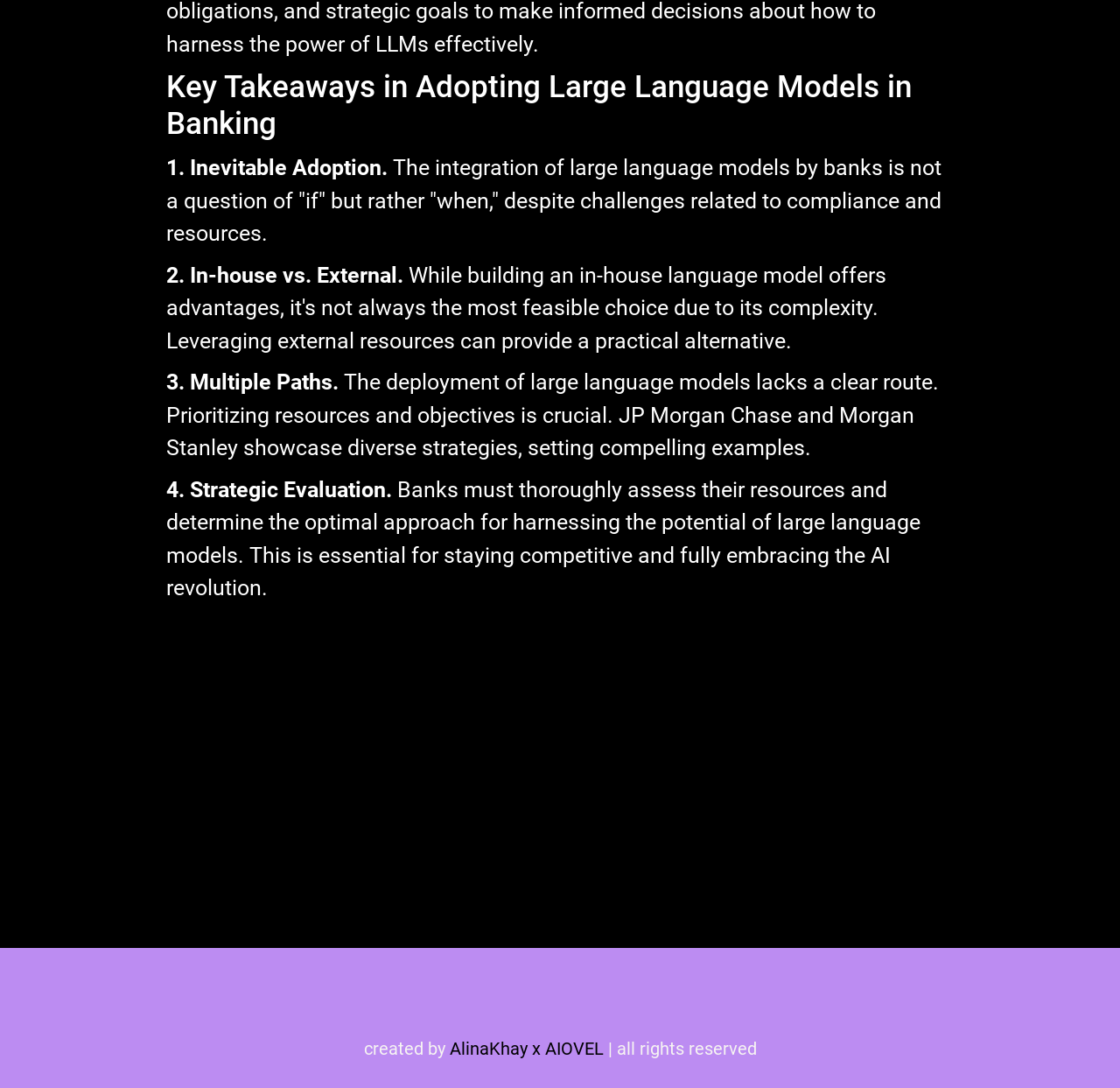Respond to the following question using a concise word or phrase: 
What is the author's email address?

business@alinakhay.com